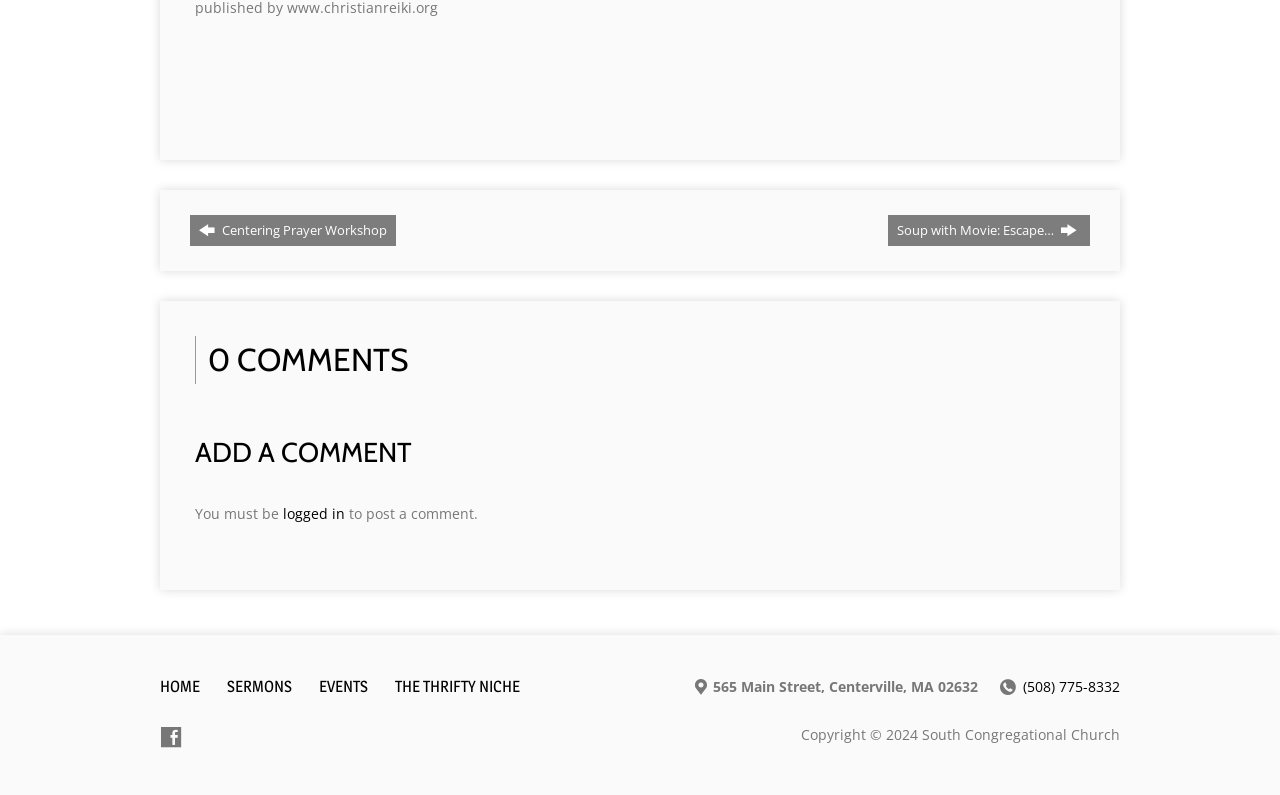Identify the bounding box coordinates of the element to click to follow this instruction: 'Click HOME link'. Ensure the coordinates are four float values between 0 and 1, provided as [left, top, right, bottom].

[0.125, 0.851, 0.156, 0.875]